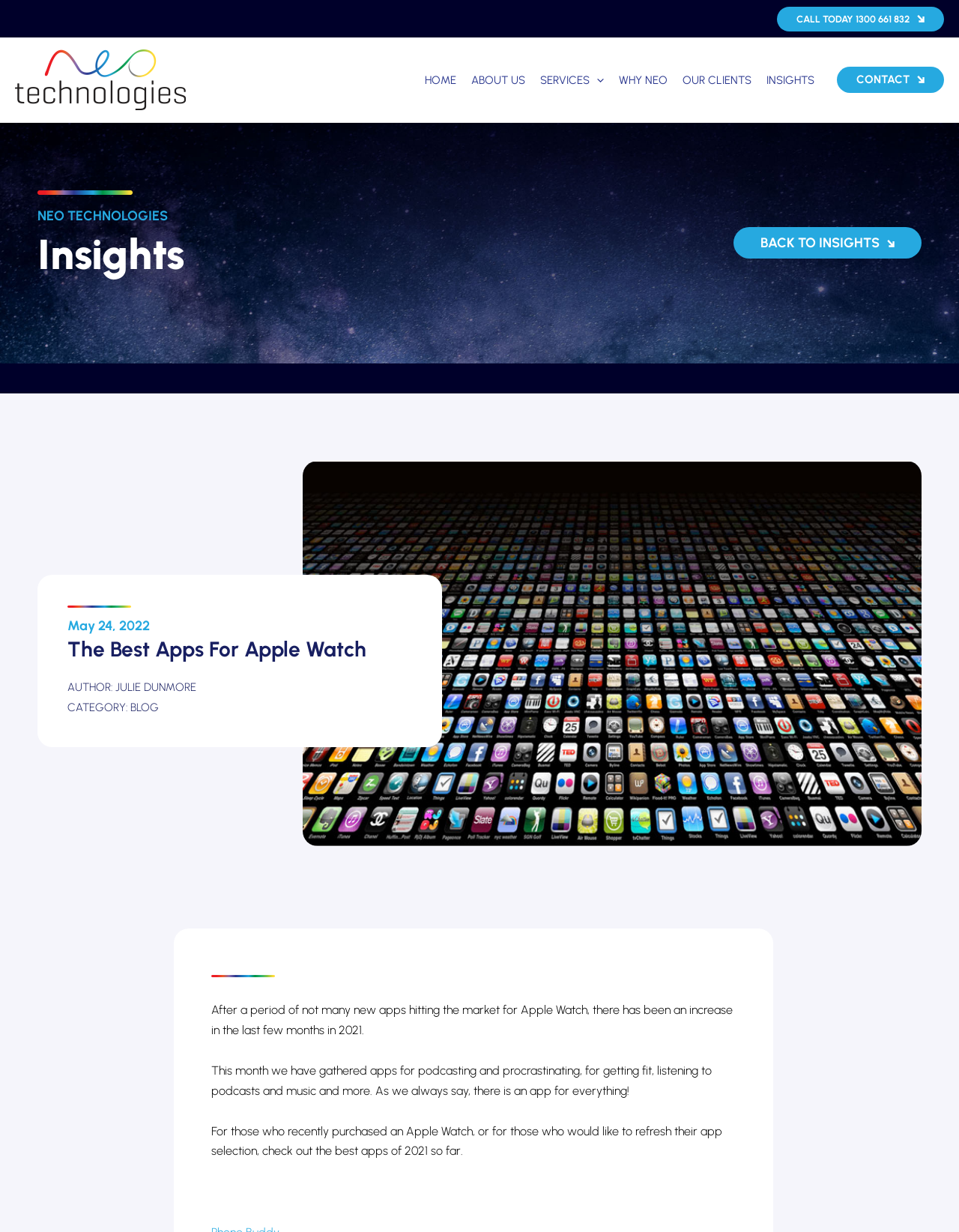Please find the bounding box coordinates of the element that needs to be clicked to perform the following instruction: "Click the 'BACK TO INSIGHTS' link". The bounding box coordinates should be four float numbers between 0 and 1, represented as [left, top, right, bottom].

[0.765, 0.185, 0.961, 0.21]